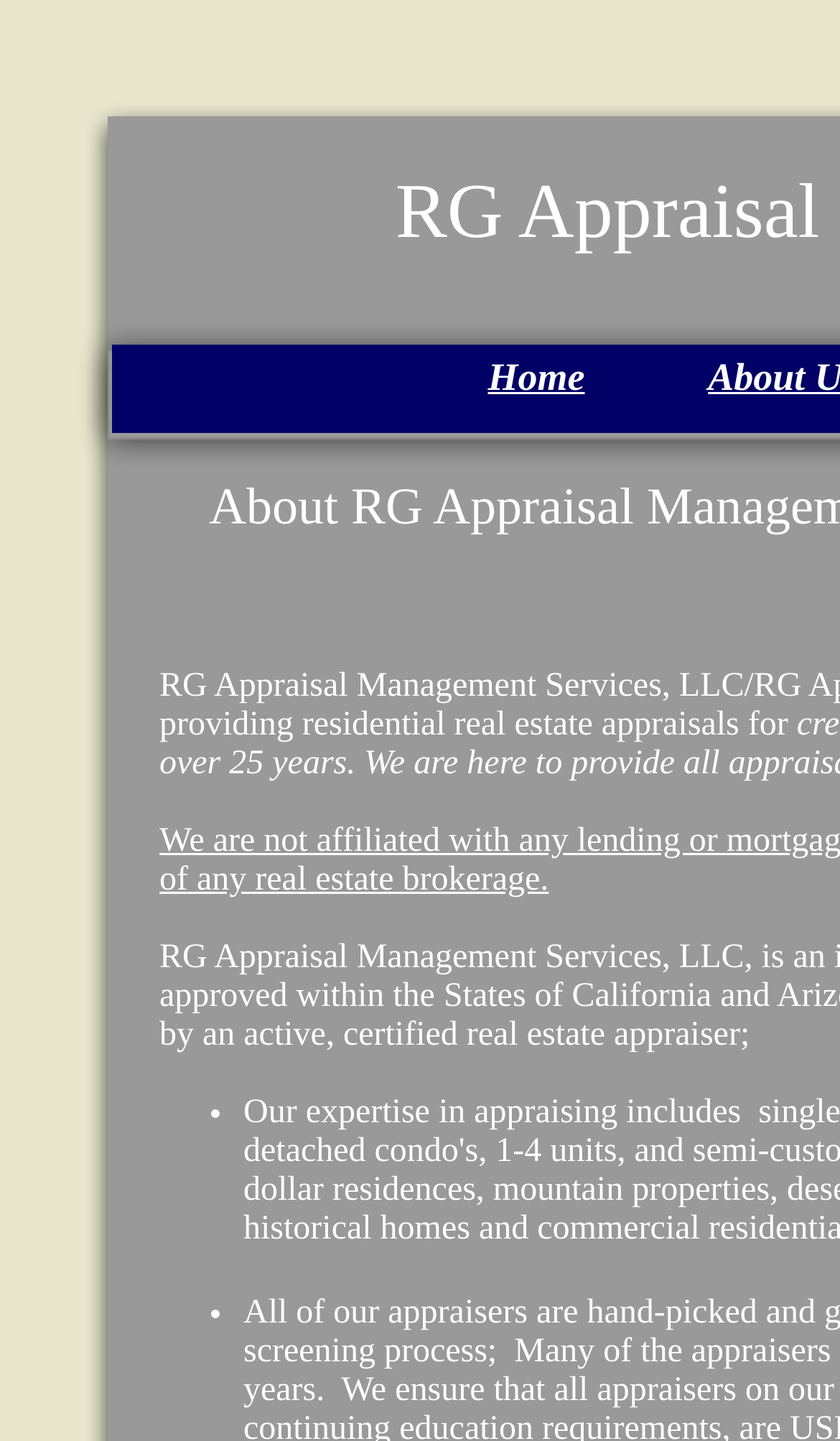Find the bounding box coordinates for the HTML element described in this sentence: "Home". Provide the coordinates as four float numbers between 0 and 1, in the format [left, top, right, bottom].

[0.581, 0.247, 0.696, 0.277]